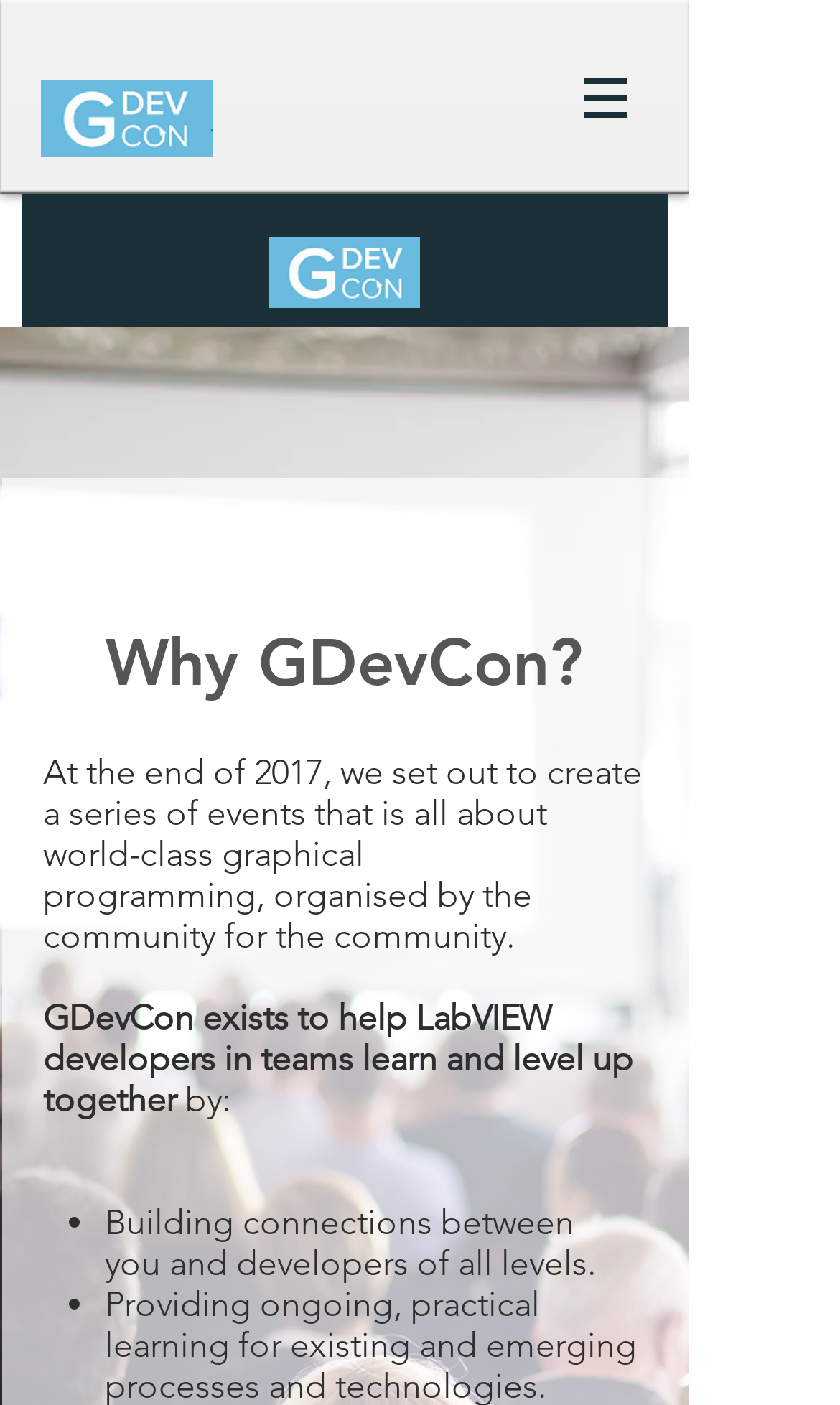Please answer the following question as detailed as possible based on the image: 
Is there a navigation menu on the webpage?

The webpage has a navigation menu, indicated by the 'Site' navigation element, which contains a button with a popup menu.